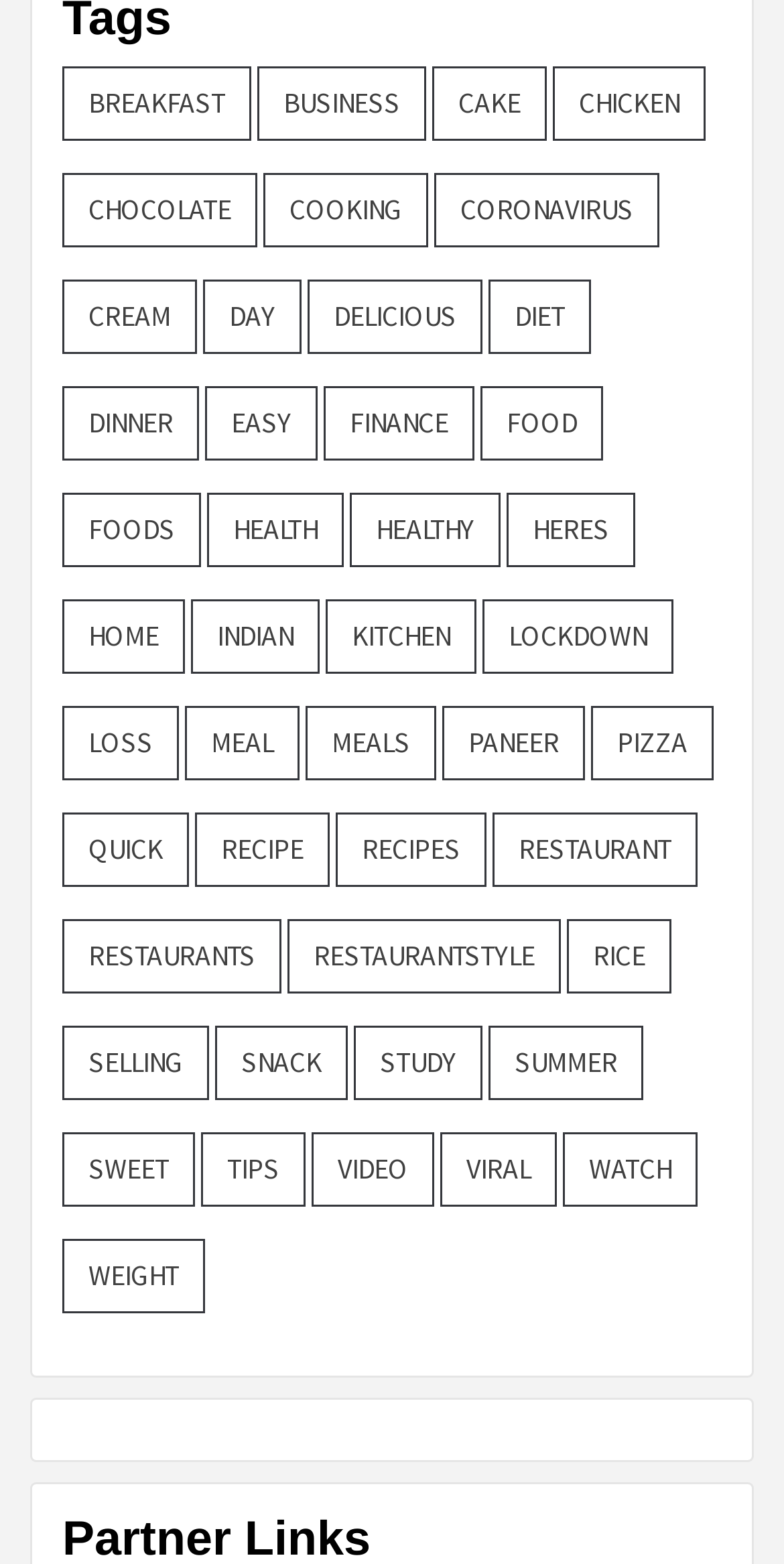How many categories are related to business?
Provide a short answer using one word or a brief phrase based on the image.

At least 2